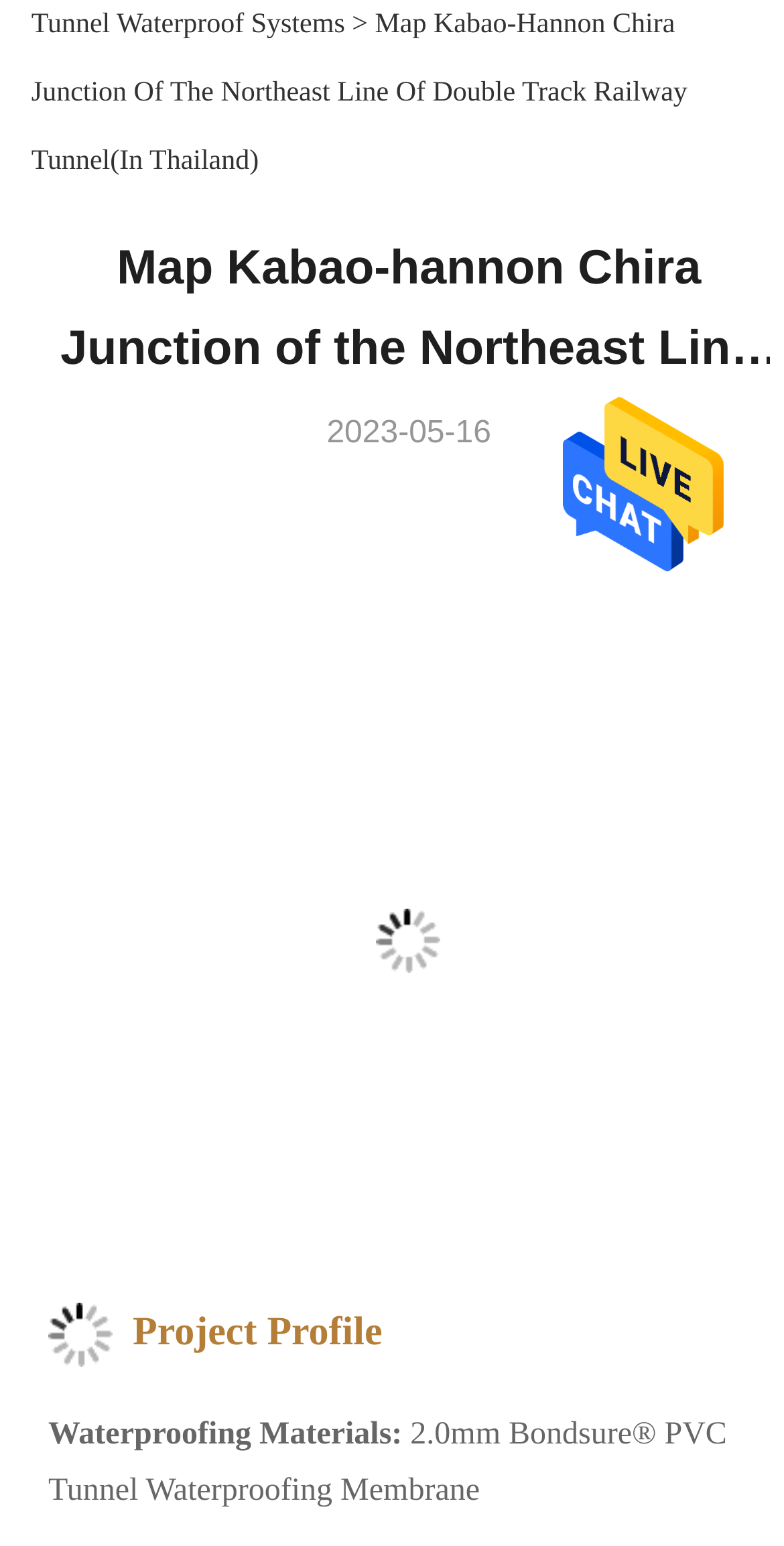Locate the bounding box of the UI element described in the following text: "alt="Send Message"".

[0.718, 0.366, 0.923, 0.387]